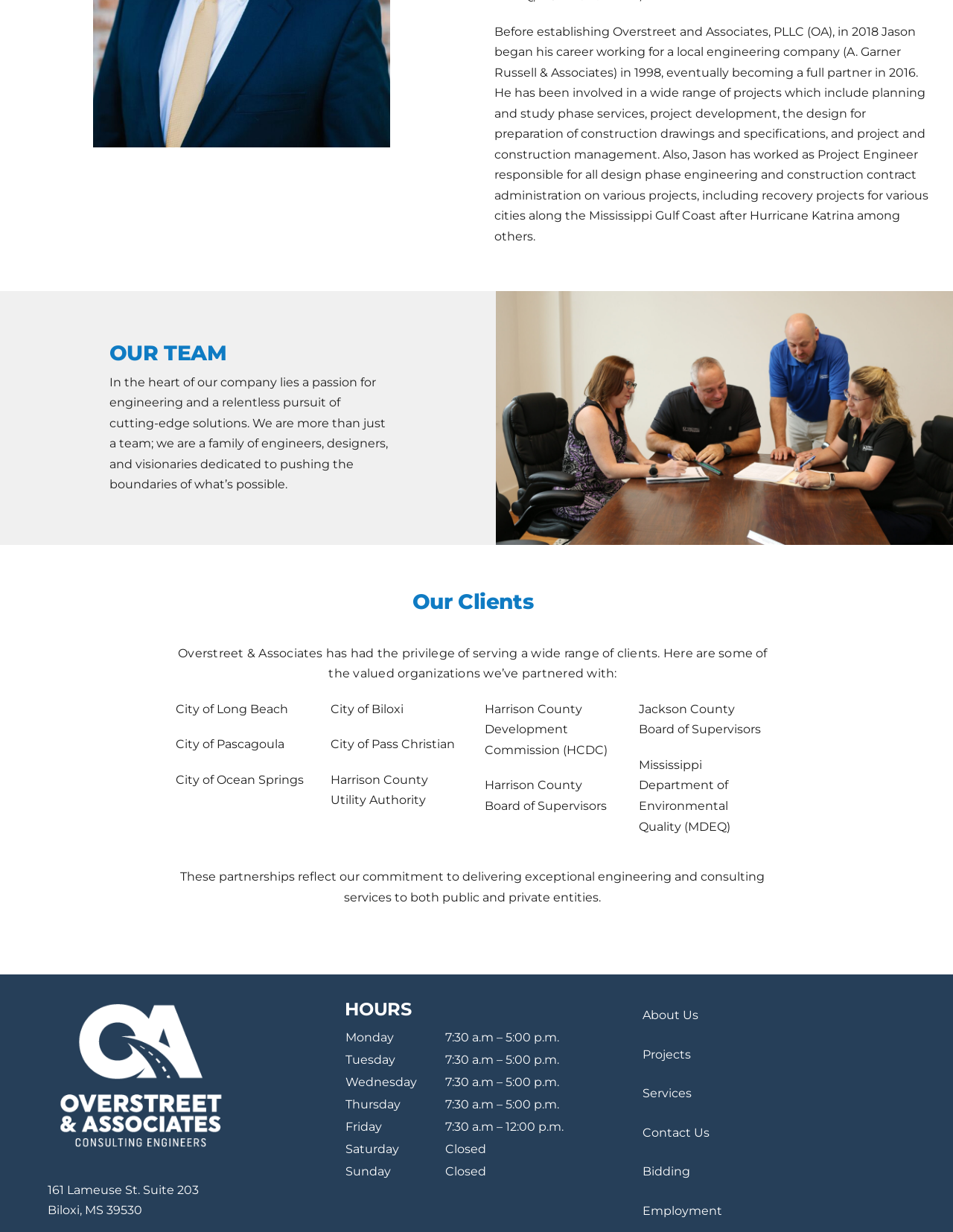What is the name of the city where the company is located?
Provide a detailed and extensive answer to the question.

I found the city name by looking at the static text element containing the address information, which includes the city name 'Biloxi'.